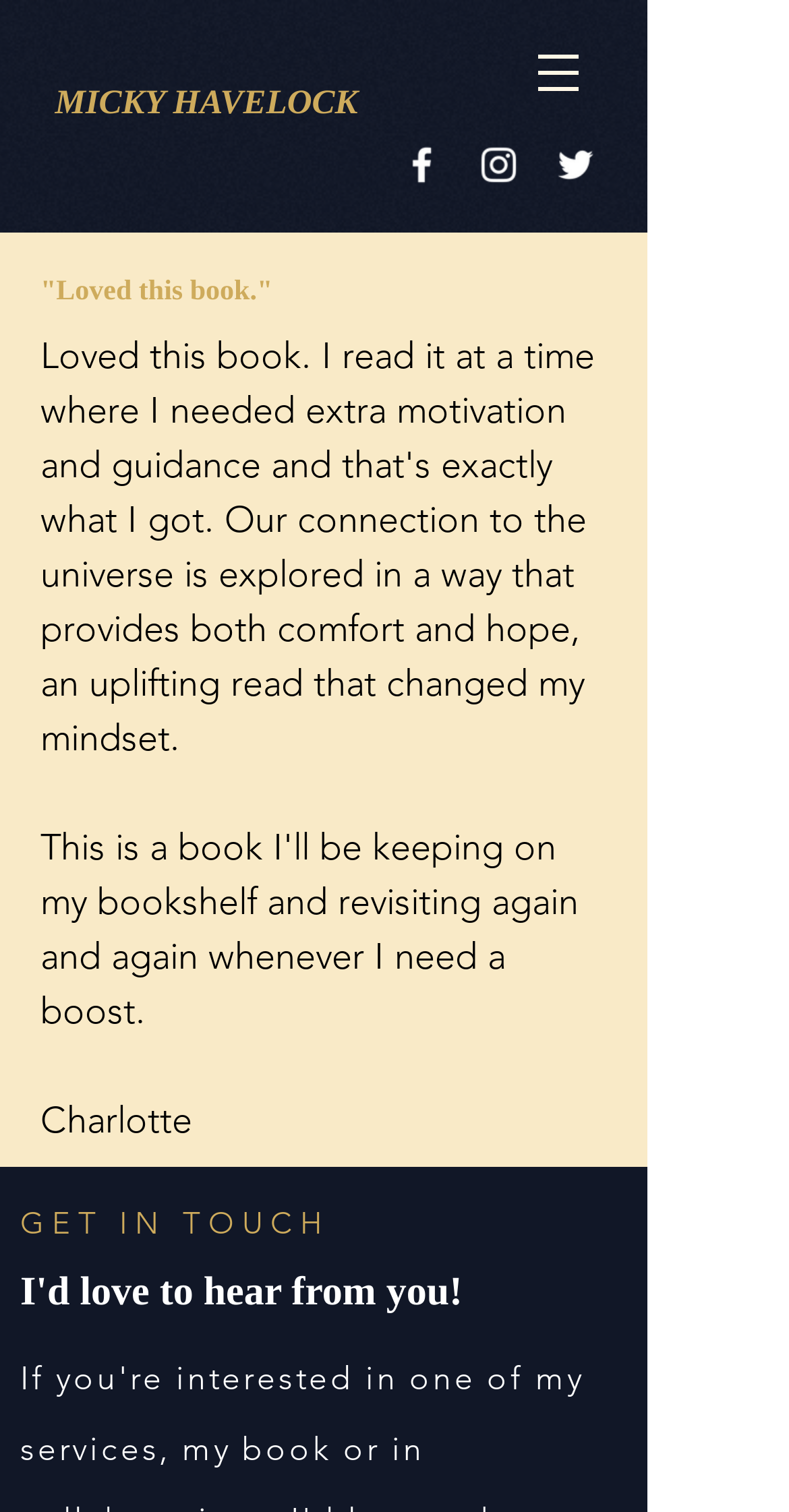What is the name of the person mentioned in the main content?
Please give a detailed and elaborate explanation in response to the question.

I found the name 'Charlotte' by looking at the StaticText element with the text 'Charlotte' which is located in the main content area of the webpage.